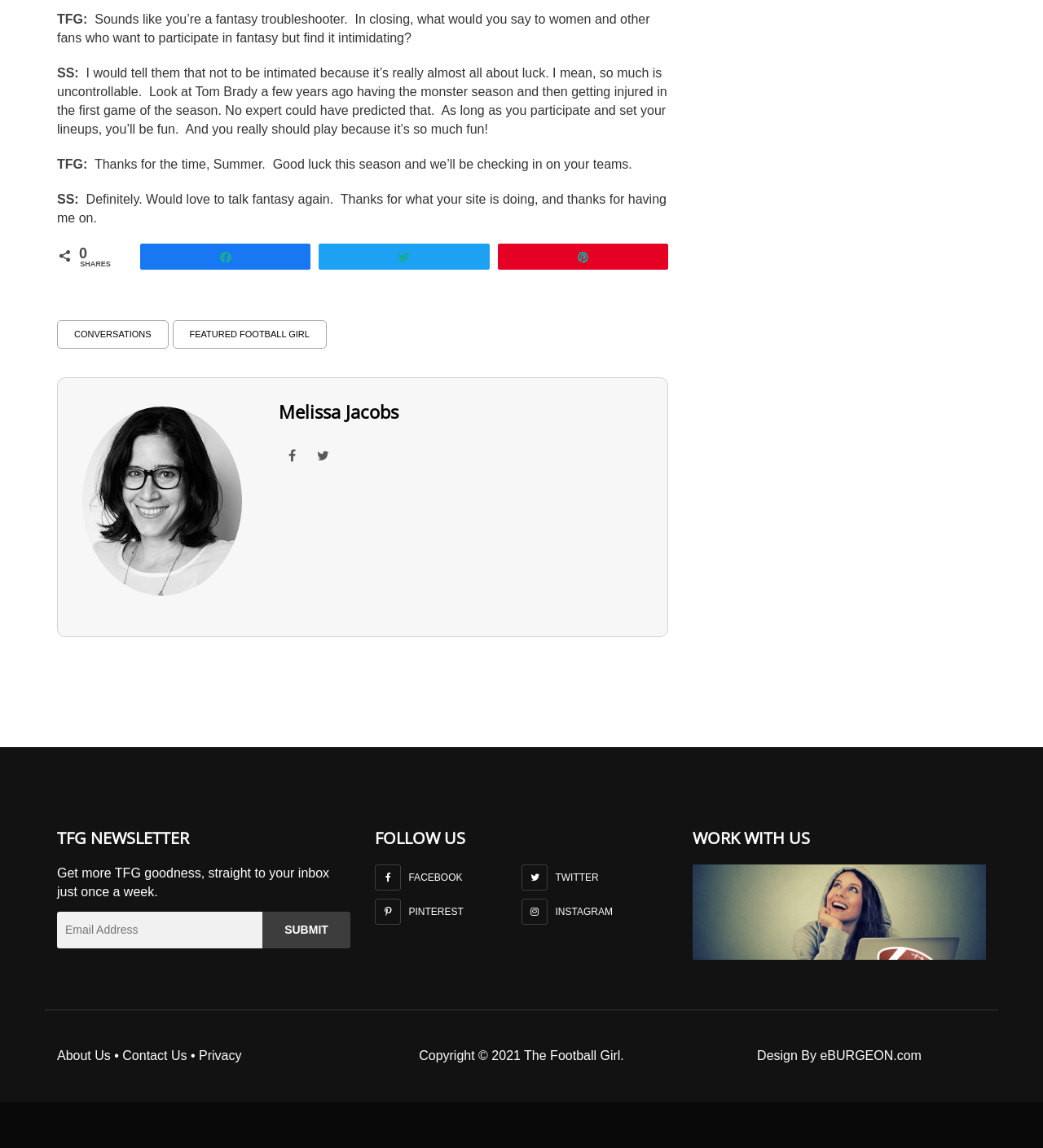Determine the bounding box coordinates of the target area to click to execute the following instruction: "Click the 'CONVERSATIONS' link."

[0.055, 0.279, 0.161, 0.304]